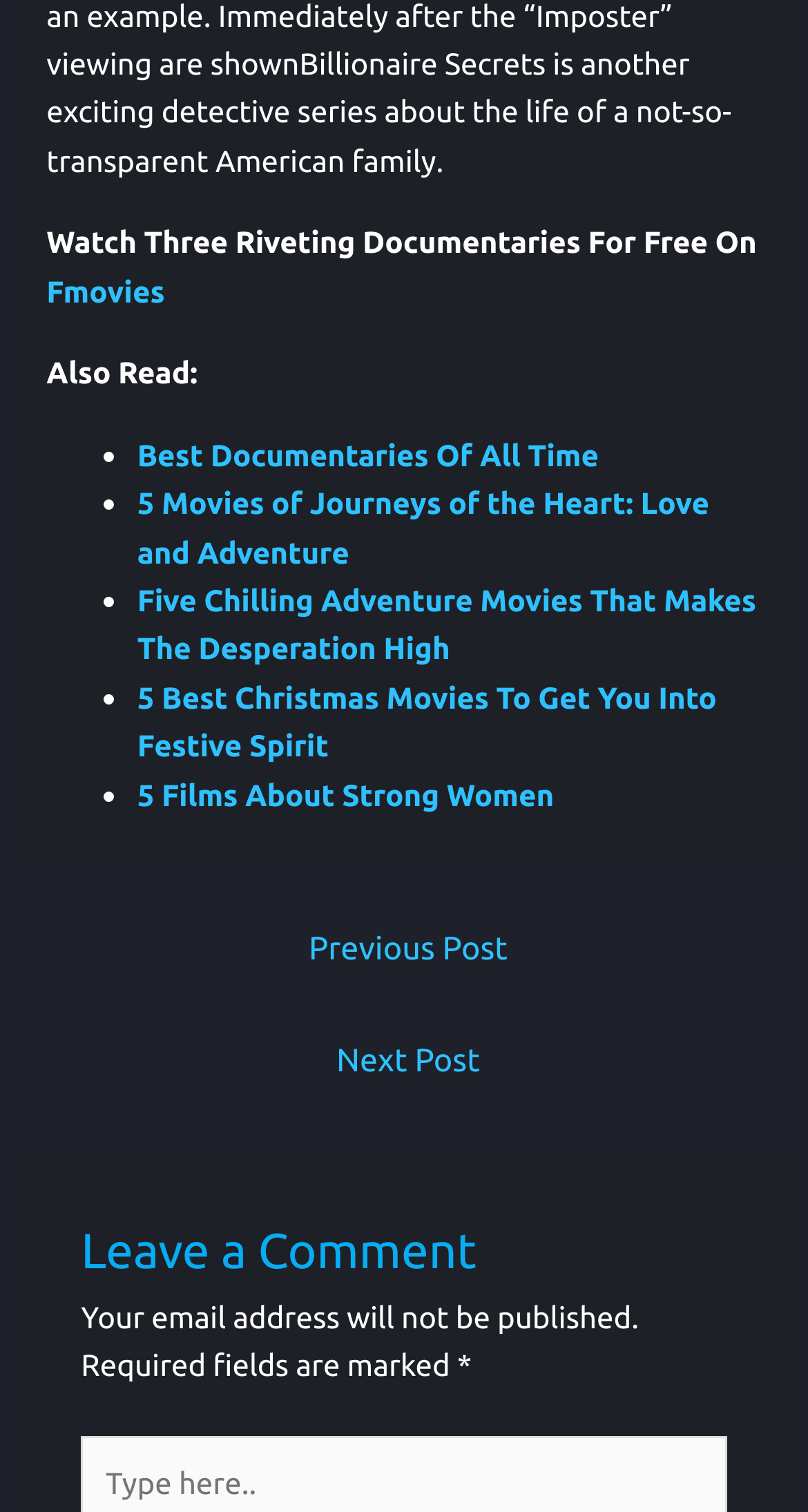Examine the screenshot and answer the question in as much detail as possible: What is the purpose of the 'Leave a Comment' section?

I analyzed the 'Leave a Comment' section and found that it contains a note stating 'Your email address will not be published', which suggests that this section is intended for users to leave comments, and their email addresses will not be shared publicly.